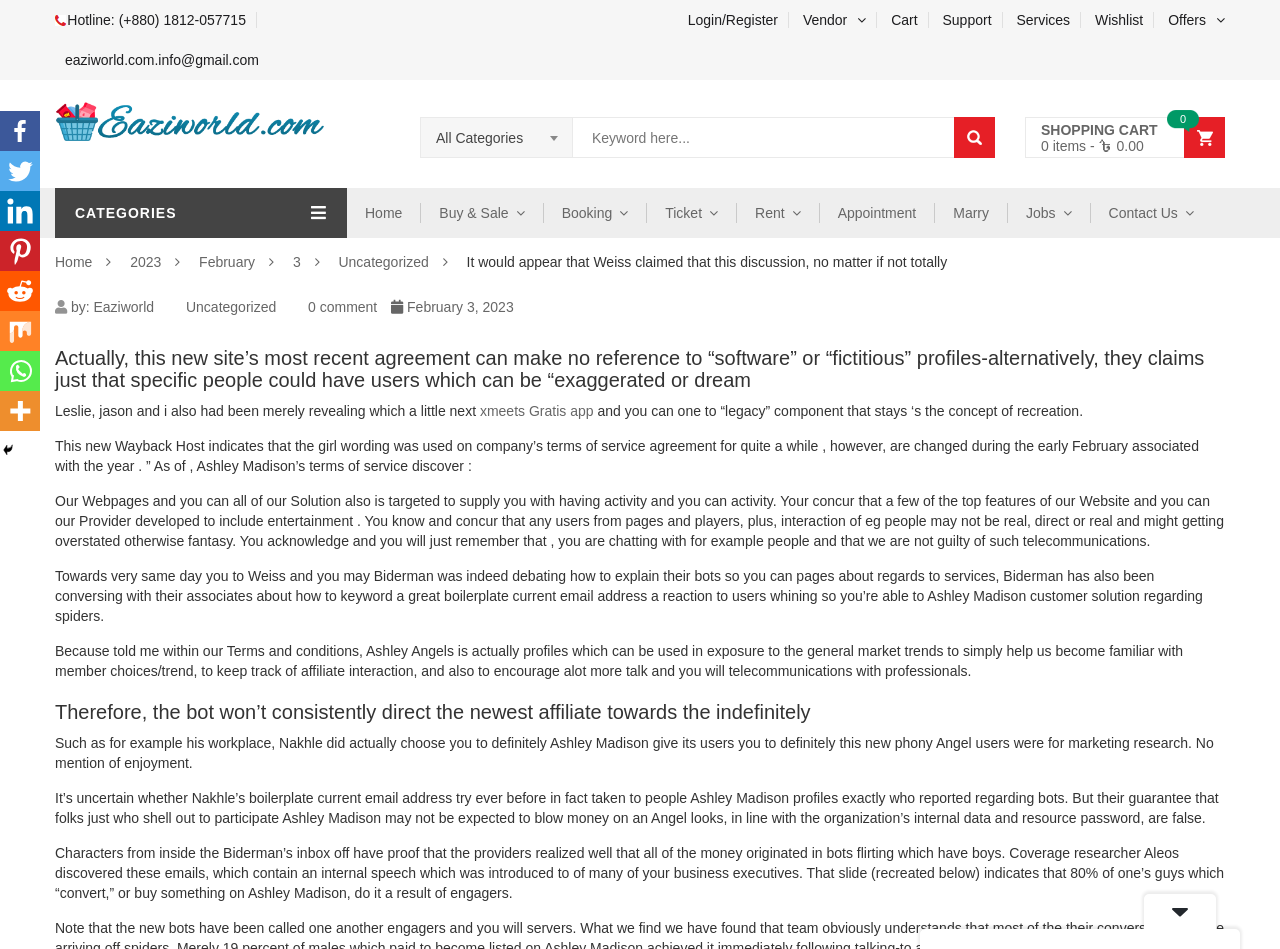Summarize the webpage with intricate details.

This webpage appears to be a blog or news article page. At the top, there is a navigation menu with several links, including "Hotline", "Login/Register", "Vendor", "Cart", "Support", "Services", "Wishlist", and "Offers". Below the navigation menu, there is a search bar with a combobox and a textbox to input keywords. 

On the left side of the page, there is a layout table with several categories, including "Home", "Buy & Sale", "Booking", "Ticket", "Rent", "Appointment", "Marry", "Jobs", and "Contact Us". 

The main content of the page is an article with a heading "IT WOULD APPEAR THAT WEISS CLAIMED THAT THIS DISCUSSION, NO MATTER IF NOT TOTALLY". The article is divided into several sections, each with its own heading and paragraphs of text. The text discusses topics related to Ashley Madison, a dating website, and its use of bots to interact with users. 

Throughout the article, there are several links to other pages or websites, including "xmeets Gratis app" and "Facebook", "Twitter", "Linkedin", "Pinterest", "Reddit", "Mix", and "Whatsapp". There are also several images on the page, including a logo for Eaziworld.com and social media icons. 

At the bottom of the page, there is a link to "More" and an image. The page also has a "Hide" button at the bottom left corner.